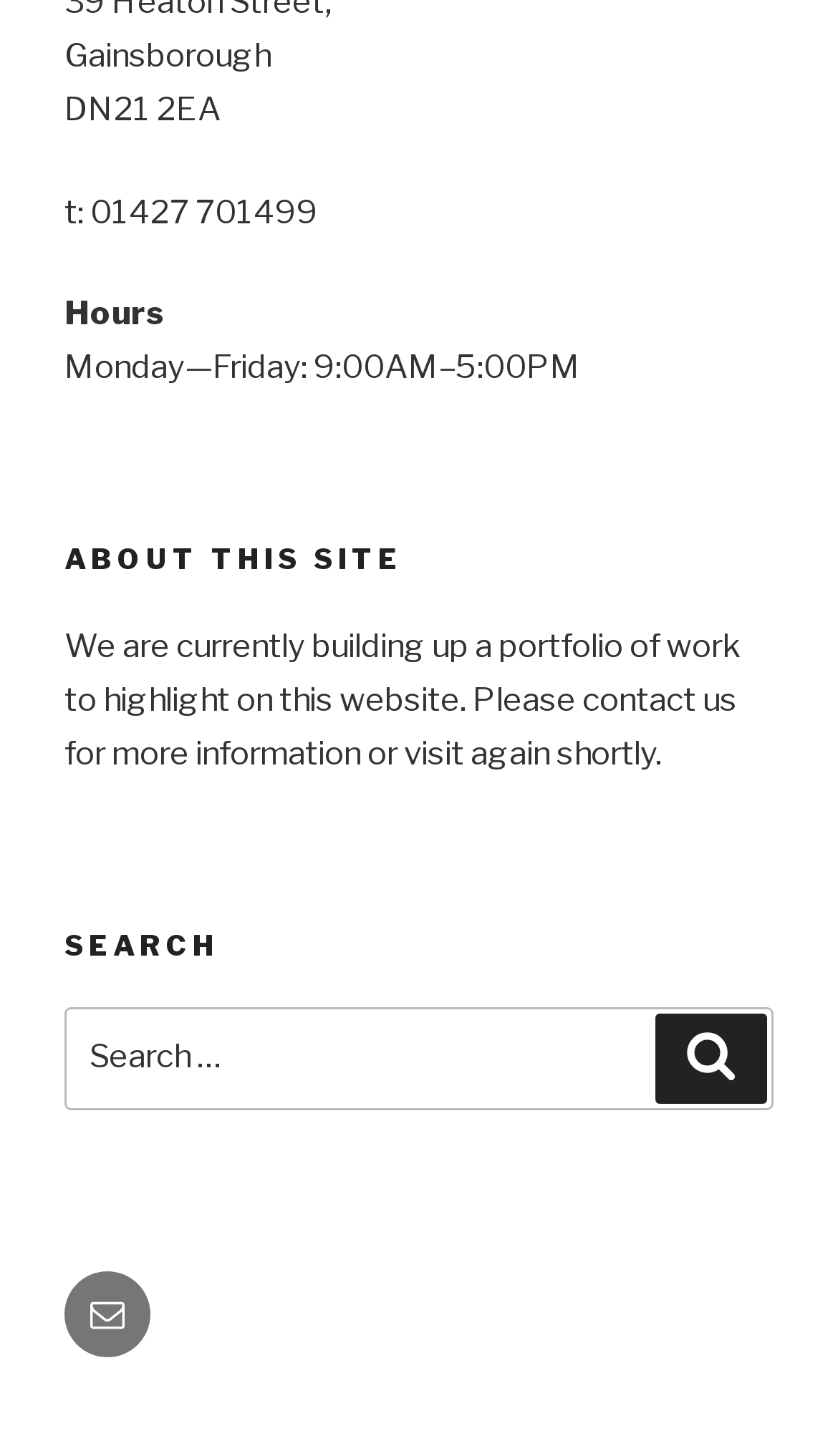Answer the question in one word or a short phrase:
What is the purpose of the search function?

To search for information